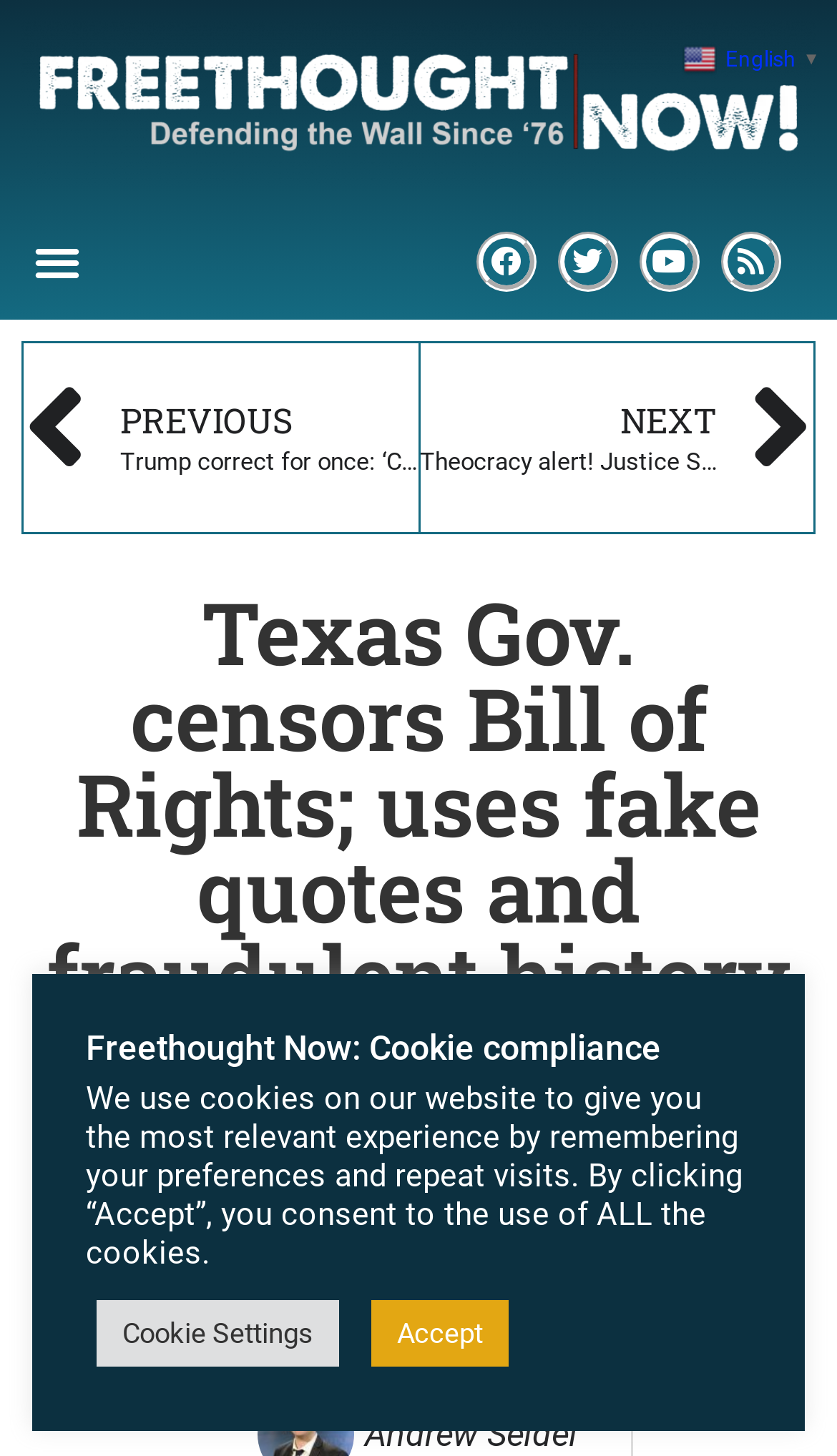How many buttons are available in the cookie compliance section?
Analyze the image and deliver a detailed answer to the question.

I counted the number of buttons in the cookie compliance section by looking at the bottom-center of the webpage, where I found two buttons labeled 'Cookie Settings' and 'Accept'.